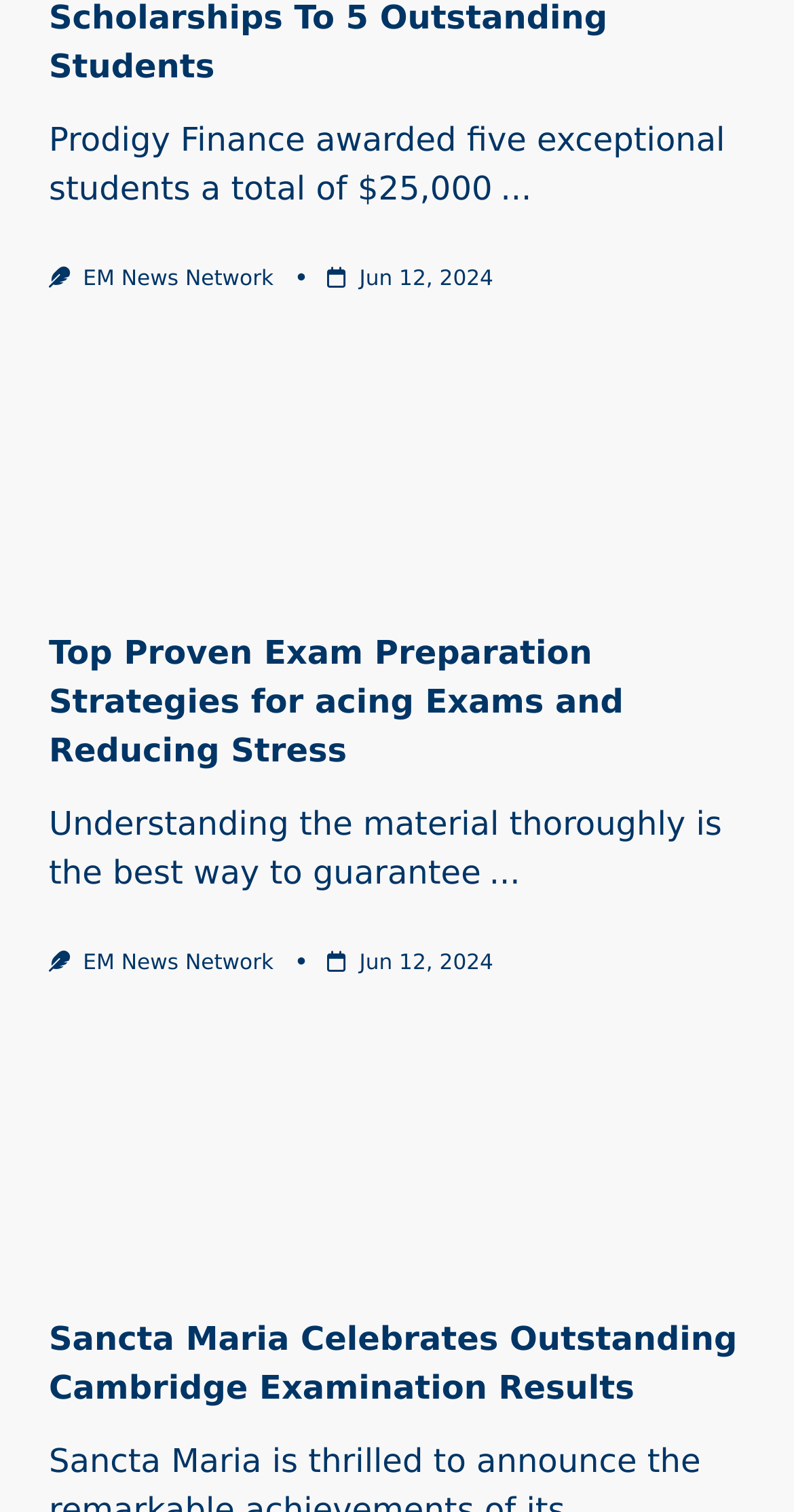Answer the question below in one word or phrase:
What is the topic of the first article?

Exam preparation strategies